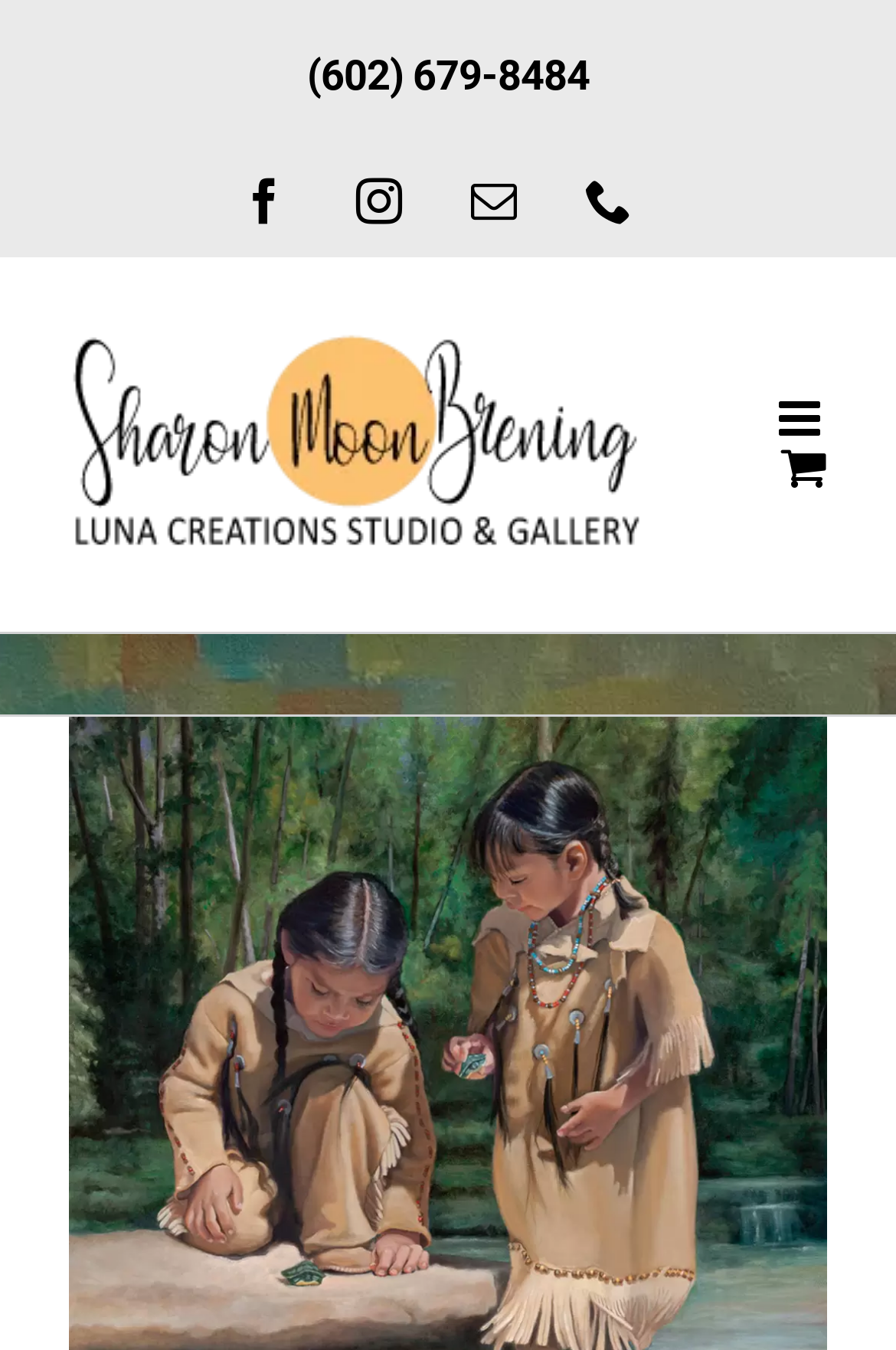Locate the bounding box coordinates of the area you need to click to fulfill this instruction: 'Send an email'. The coordinates must be in the form of four float numbers ranging from 0 to 1: [left, top, right, bottom].

[0.526, 0.132, 0.577, 0.166]